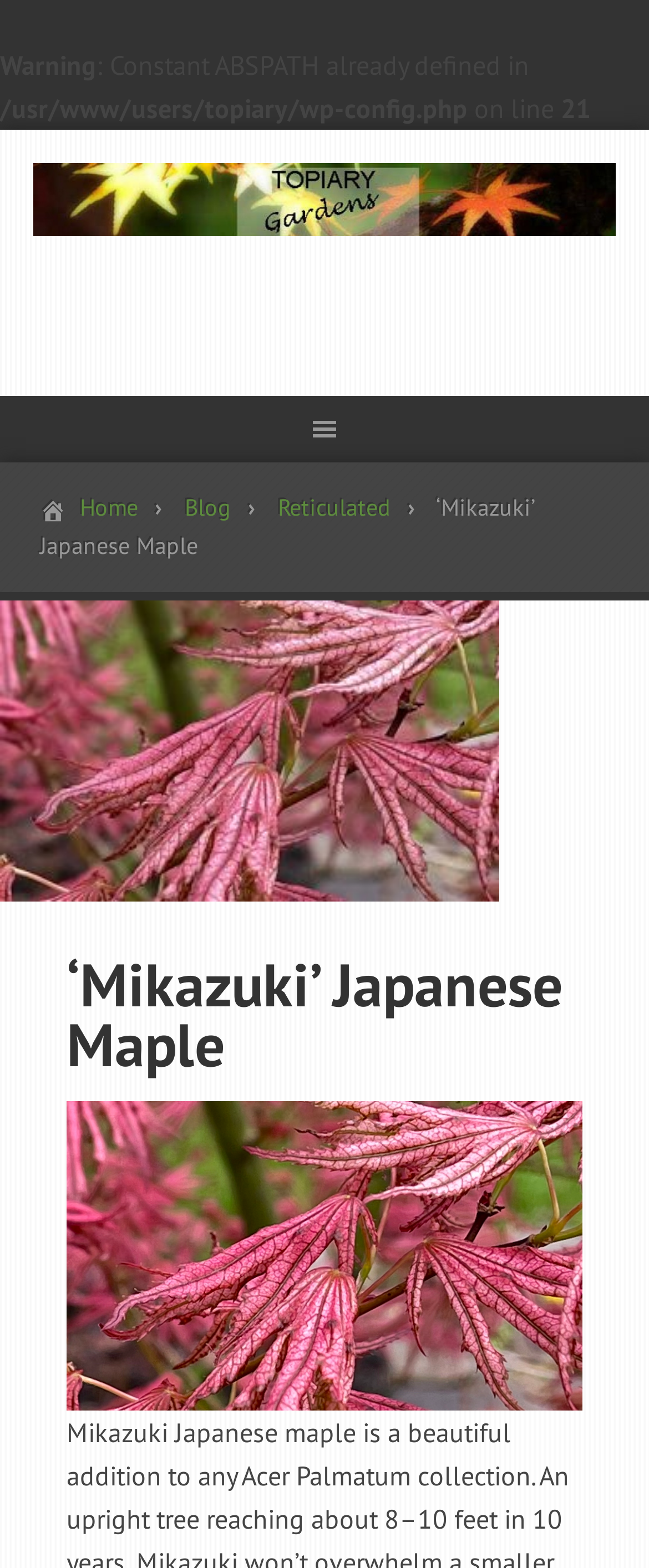Using details from the image, please answer the following question comprehensively:
How many links are in the main navigation menu?

The links 'Home›', 'Blog›', and 'Reticulated›' are part of the main navigation menu, and there are three of them.